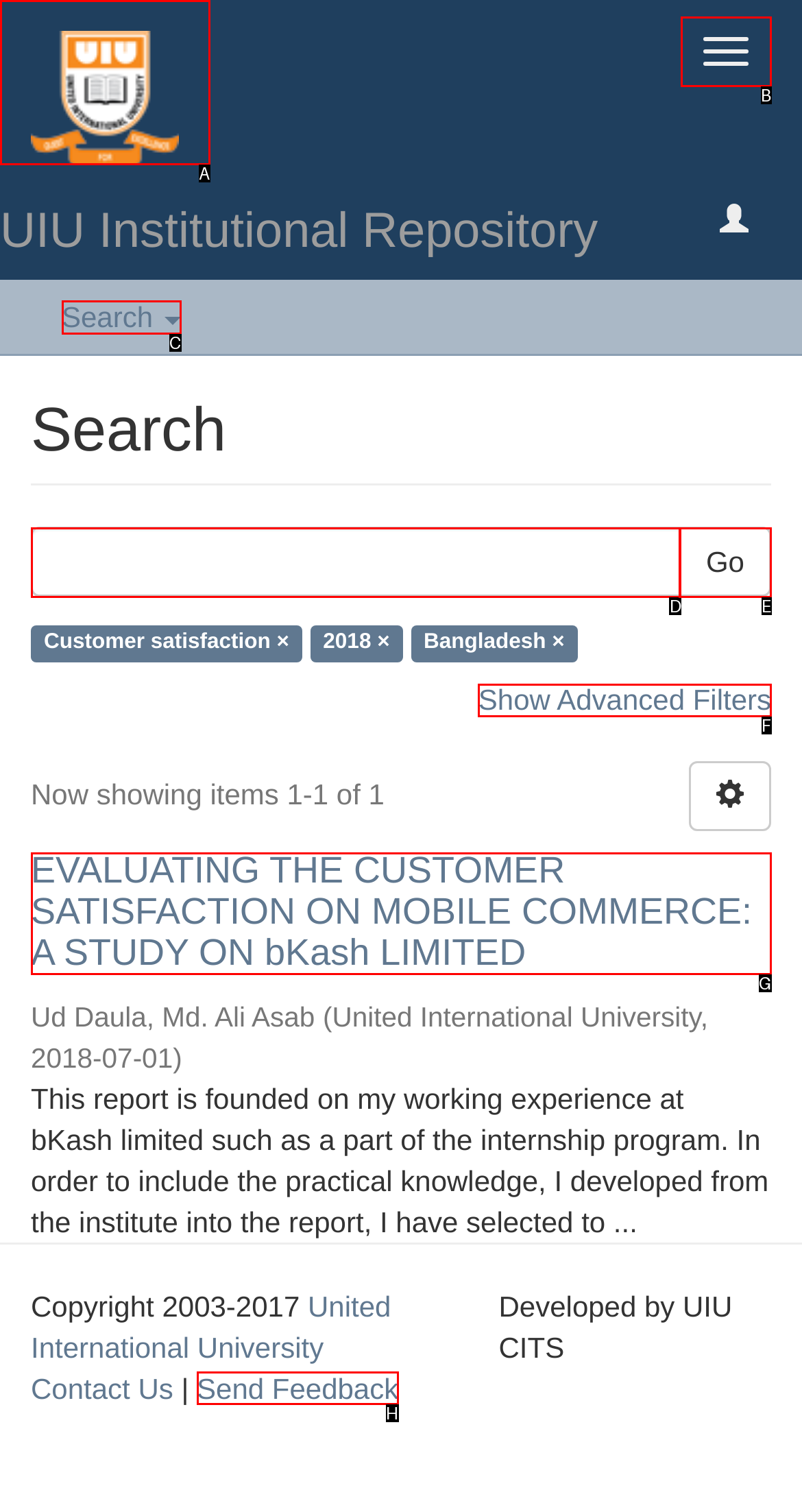To achieve the task: Search, indicate the letter of the correct choice from the provided options.

C